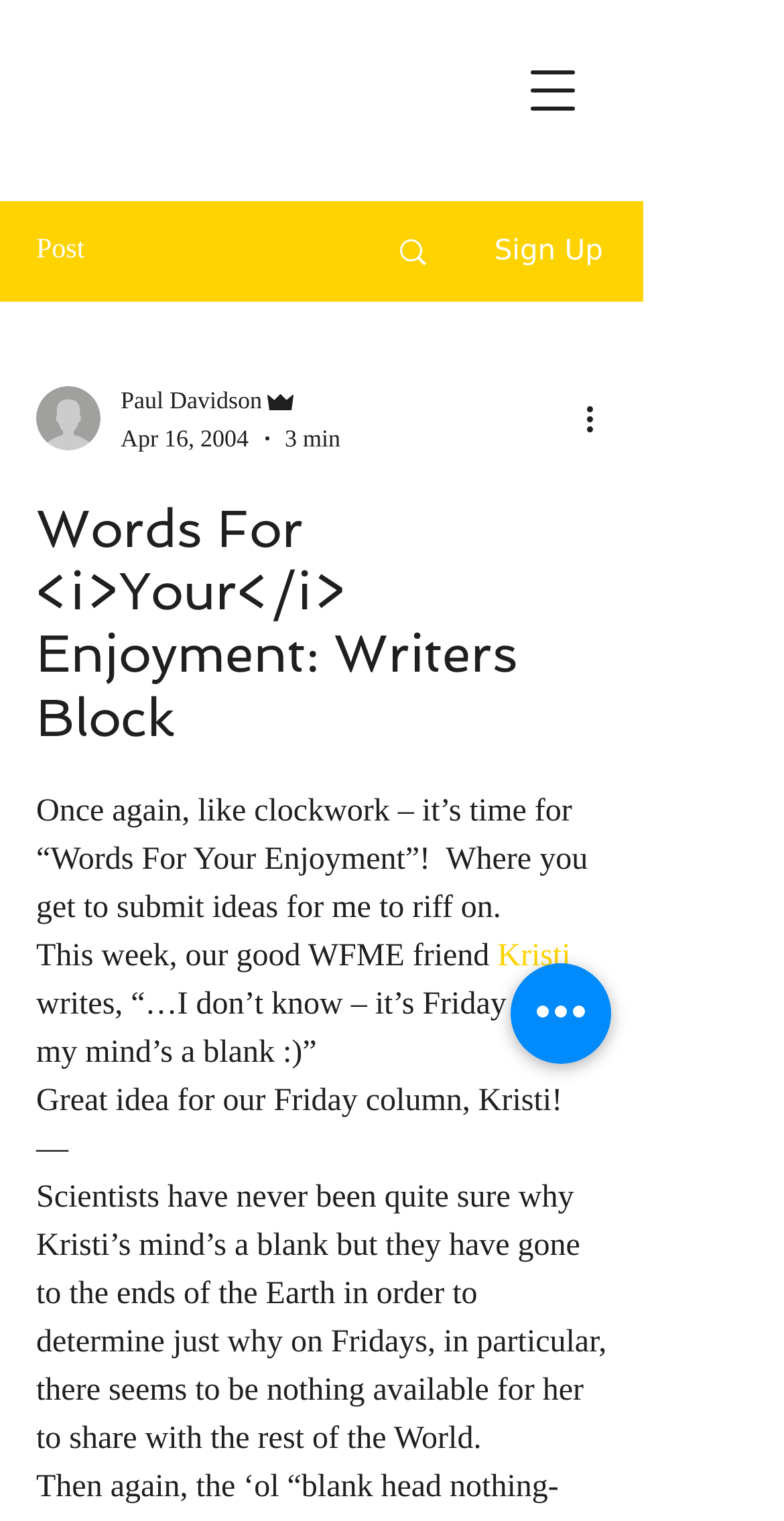Find the coordinates for the bounding box of the element with this description: "aria-label="Quick actions"".

[0.651, 0.633, 0.779, 0.699]